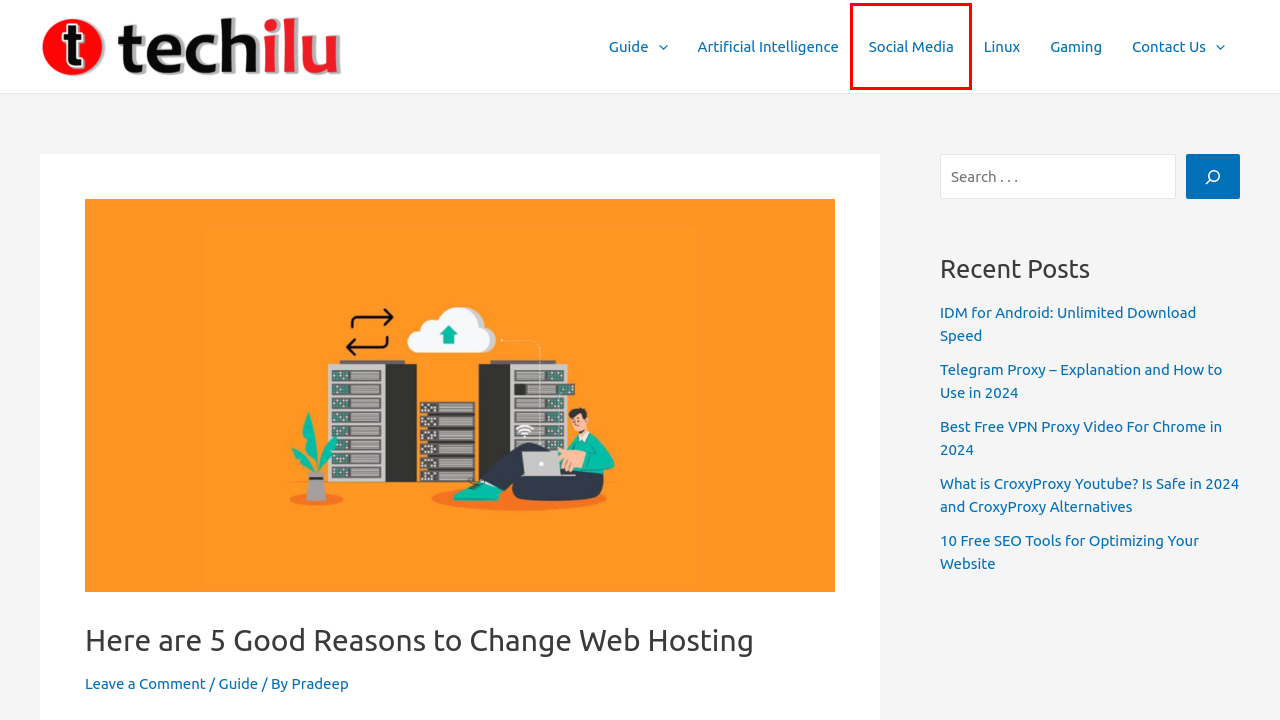Examine the screenshot of the webpage, which includes a red bounding box around an element. Choose the best matching webpage description for the page that will be displayed after clicking the element inside the red bounding box. Here are the candidates:
A. Techilu - Tech News, Guides and Reviews
B. Best Free VPN Proxy Video For Chrome in 2024 - Techilu
C. Telegram Proxy - Explanation and How to Use in 2024 - Techilu
D. Guide - Techilu
E. IDM for Android: Unlimited Download Speed - Techilu
F. Linux - Techilu
G. Social Media - Techilu
H. Artificial Intelligence - Techilu

G